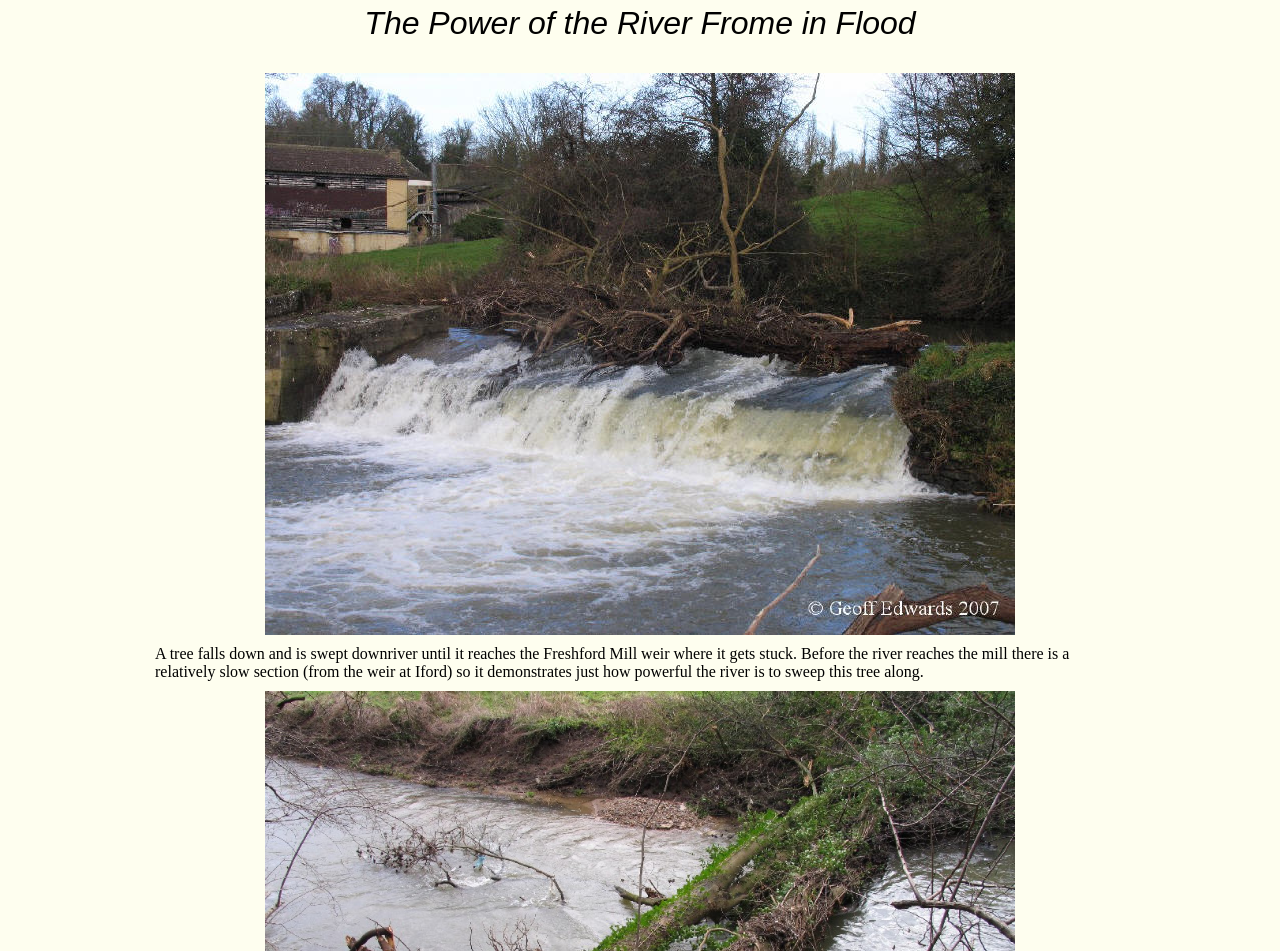Can you determine the main header of this webpage?

The Power of the River Frome in Flood